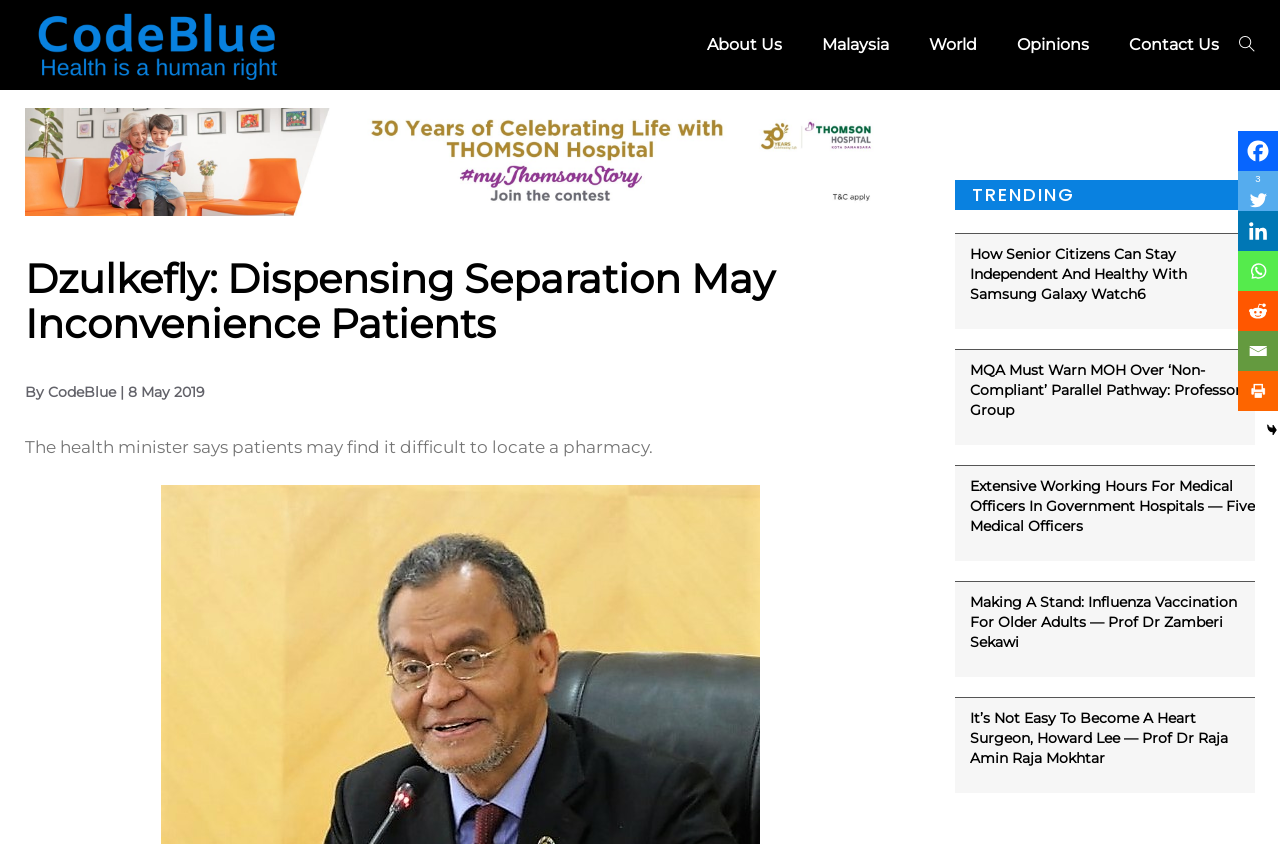Please identify the bounding box coordinates of where to click in order to follow the instruction: "View trending article 'How Senior Citizens Can Stay Independent And Healthy With Samsung Galaxy Watch6'".

[0.758, 0.289, 0.98, 0.36]